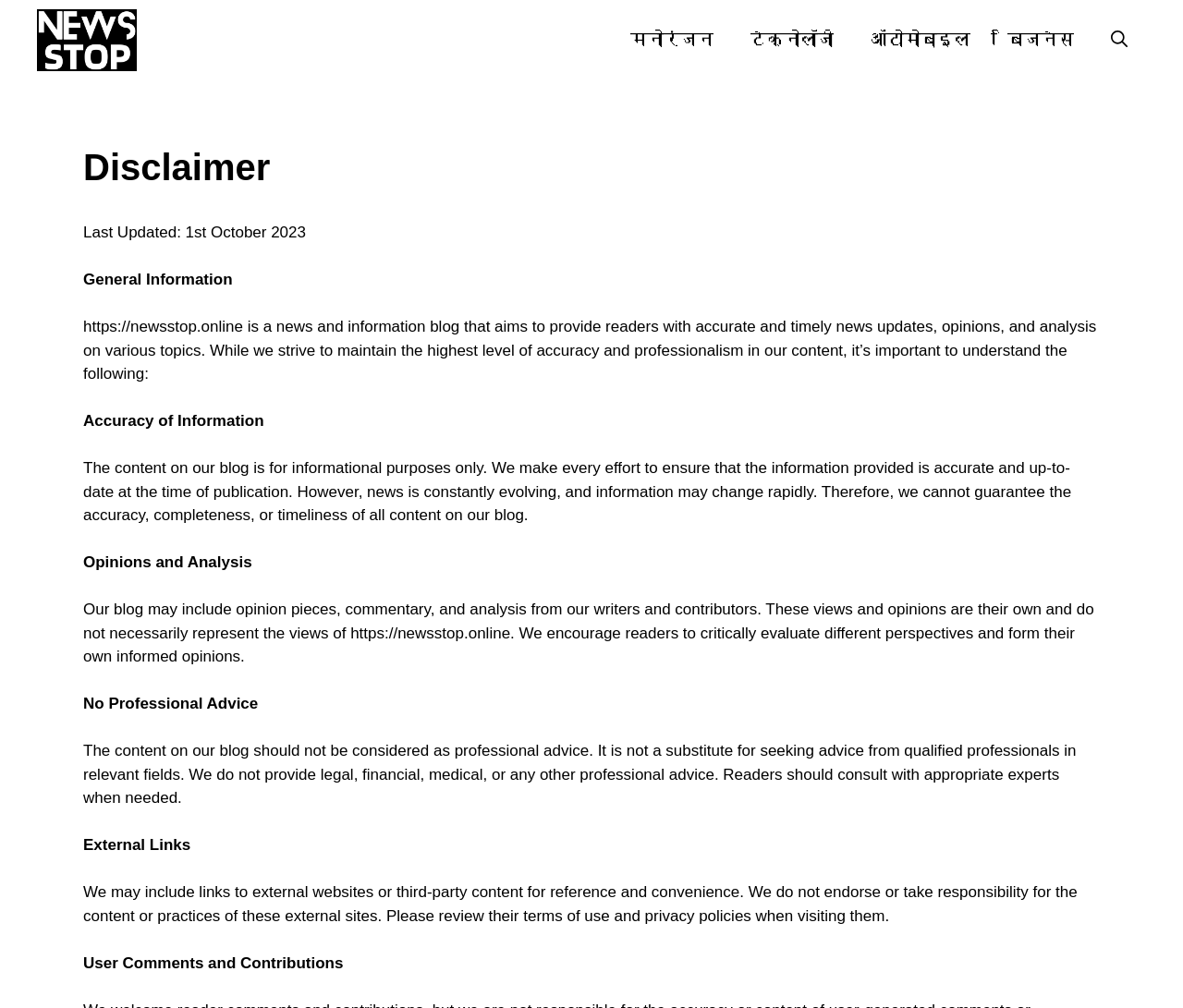Explain the features and main sections of the webpage comprehensively.

The webpage is a disclaimer page for a news and information blog called "newsstop". At the top, there is a banner with a link to the site's homepage and an image of the newsstop logo. Below the banner, there is a primary navigation menu with links to various categories such as "मनोरंजन" (entertainment), "टेक्नोलॉजी" (technology), "ऑटोमोबाइल" (automobile), and "बिजनेस" (business), as well as a search button.

The main content of the page is divided into sections, each with a heading and a block of text. The first section is headed "Disclaimer" and provides general information about the blog's purpose and goals. The next section, "Last Updated: 1st October 2023", displays the date the page was last updated.

The following sections provide detailed information about the blog's content, including "Accuracy of Information", "Opinions and Analysis", "No Professional Advice", and "External Links". Each section explains the blog's policies and disclaimers regarding the accuracy of information, the opinions and analysis presented, the lack of professional advice, and the use of external links.

The page also includes a section on "User Comments and Contributions", which is located at the bottom of the page. Overall, the webpage is a detailed disclaimer page that provides important information about the blog's content and policies.